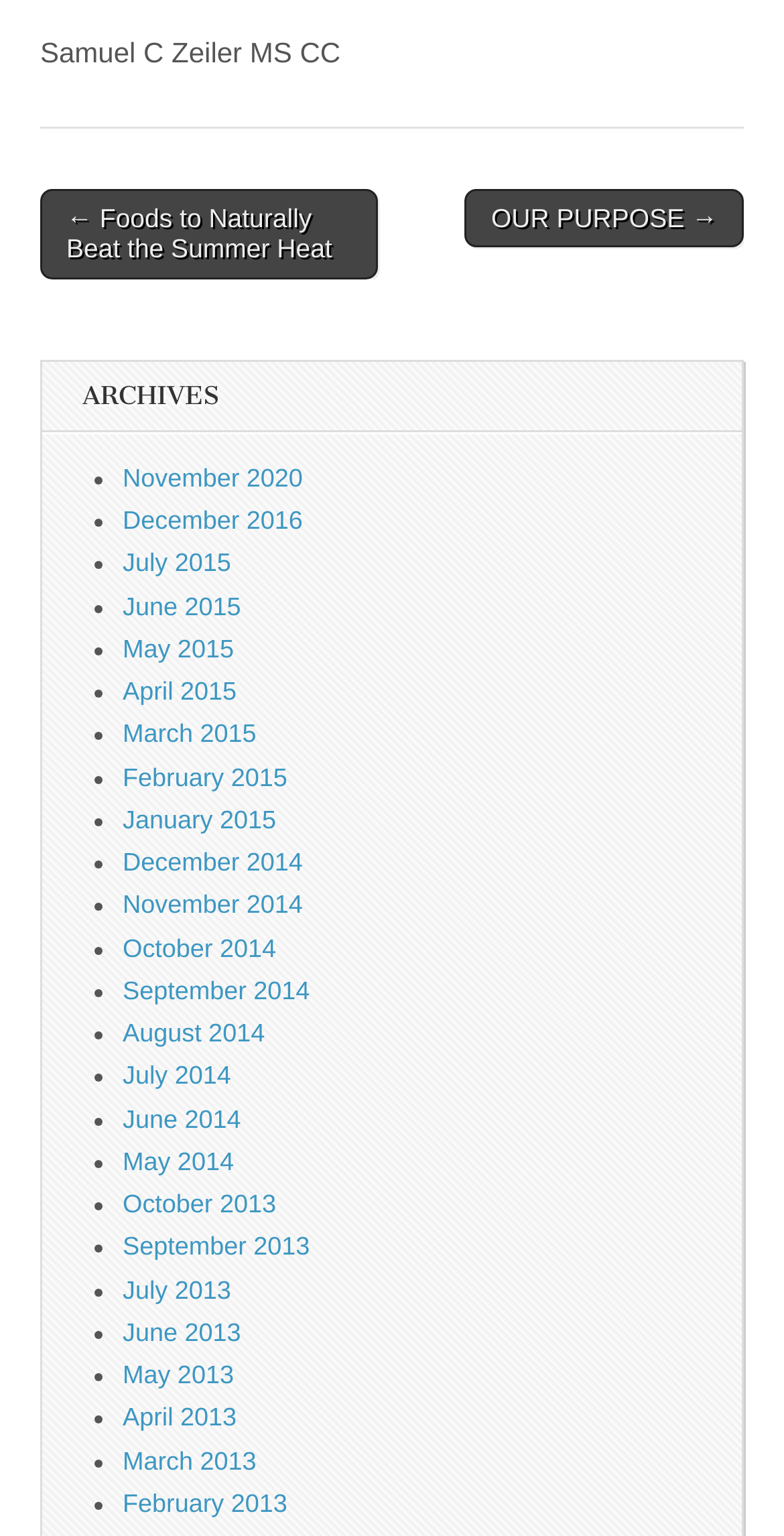Please identify the bounding box coordinates of the region to click in order to complete the given instruction: "Go to the 'Foods to Naturally Beat the Summer Heat' post". The coordinates should be four float numbers between 0 and 1, i.e., [left, top, right, bottom].

[0.051, 0.123, 0.482, 0.182]